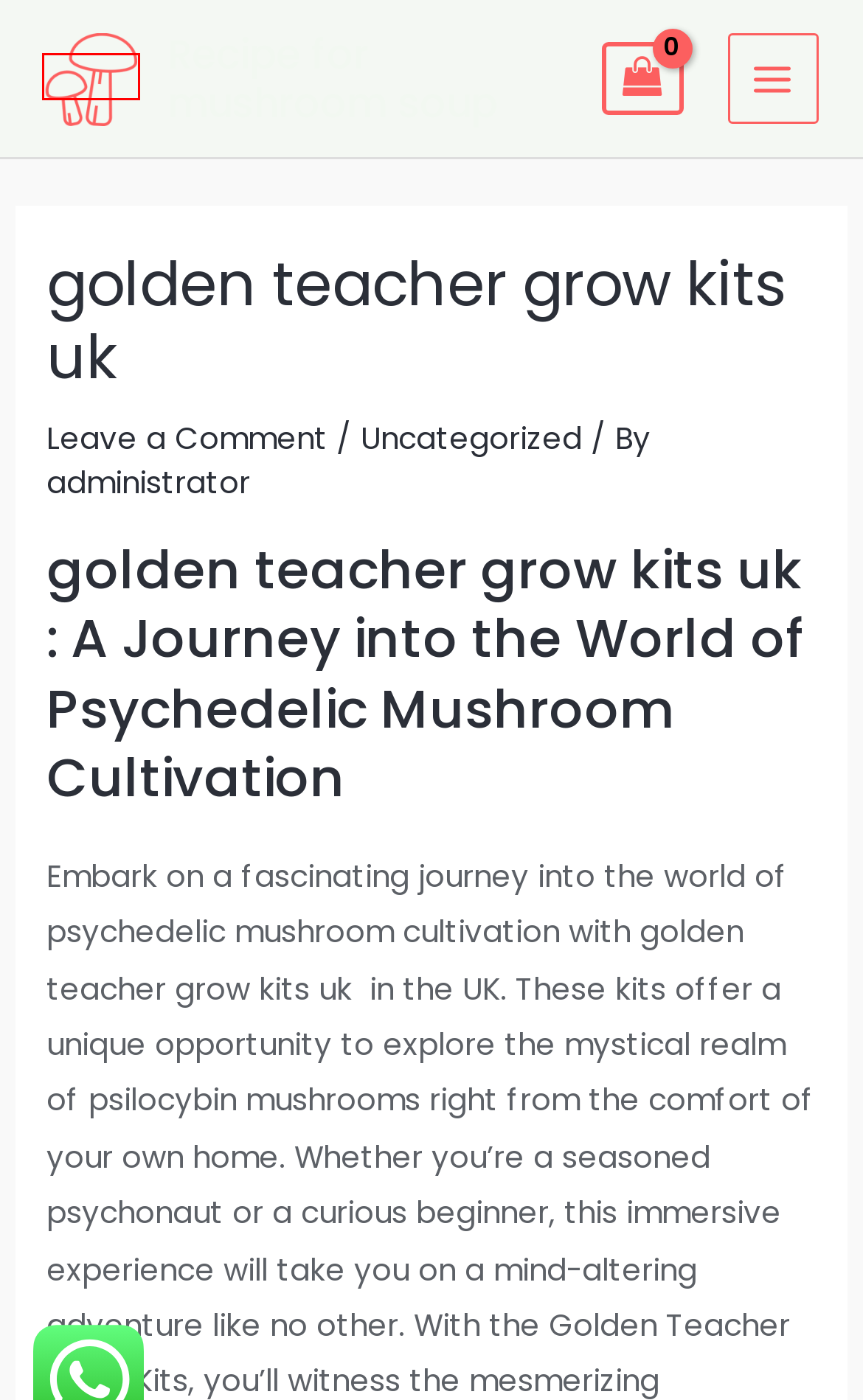You have a screenshot of a webpage with an element surrounded by a red bounding box. Choose the webpage description that best describes the new page after clicking the element inside the red bounding box. Here are the candidates:
A. mushroom growing kit uk -best mushroom growing kits in the uk
B. administrator, Author at Recipe for mushroom soup
C. Home - Recipe for mushroom soup
D. Uncategorized Archives - Recipe for mushroom soup
E. fresh Porcini mushrooms - buy fresh Porcini mushrooms onlne in uk
F. Shop - Recipe for mushroom soup
G. golden teacher spores uk - Recipe for mushroom soup
H. Fresh Alba White Italian Truffle - Recipe for mushroom soup

C